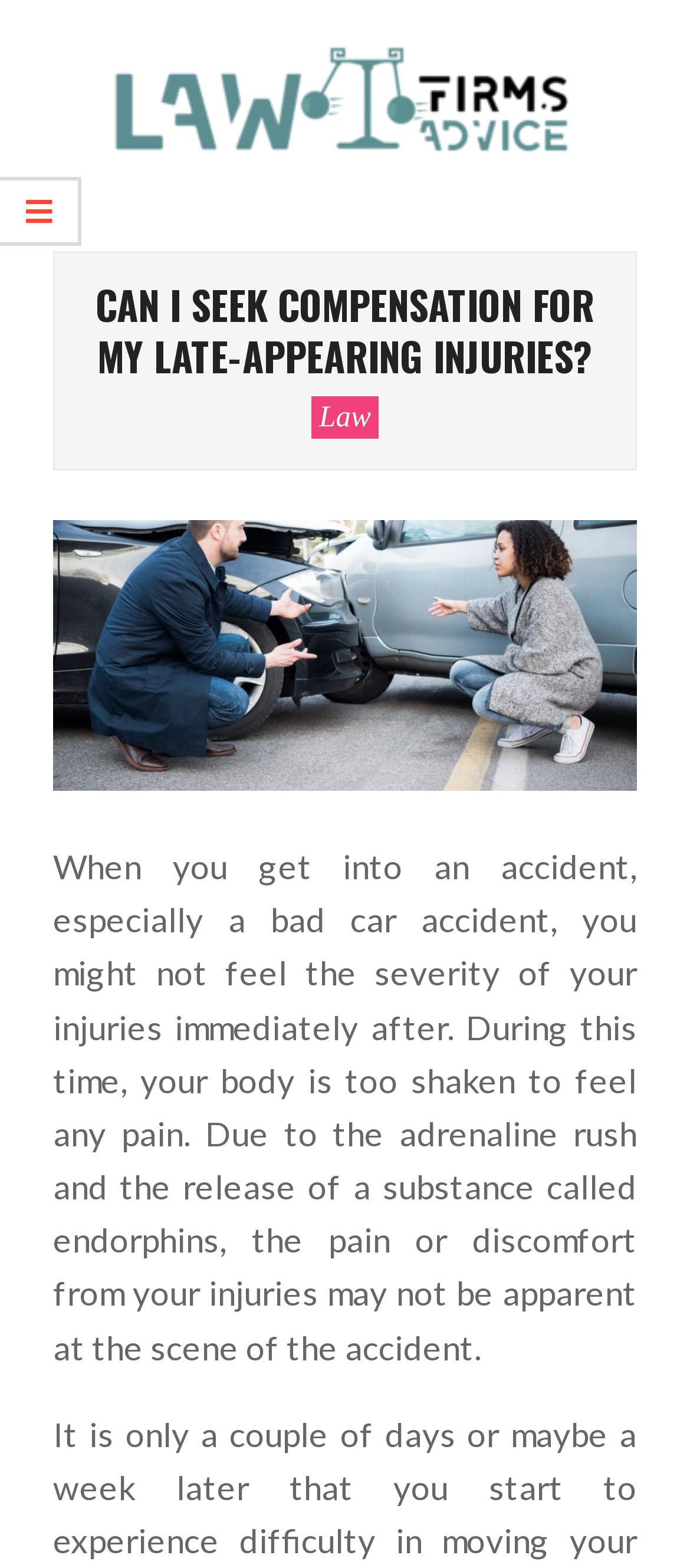Given the element description parent_node: LAW FIRMS ADVICE, specify the bounding box coordinates of the corresponding UI element in the format (top-left x, top-left y, bottom-right x, bottom-right y). All values must be between 0 and 1.

[0.038, 0.017, 0.962, 0.115]